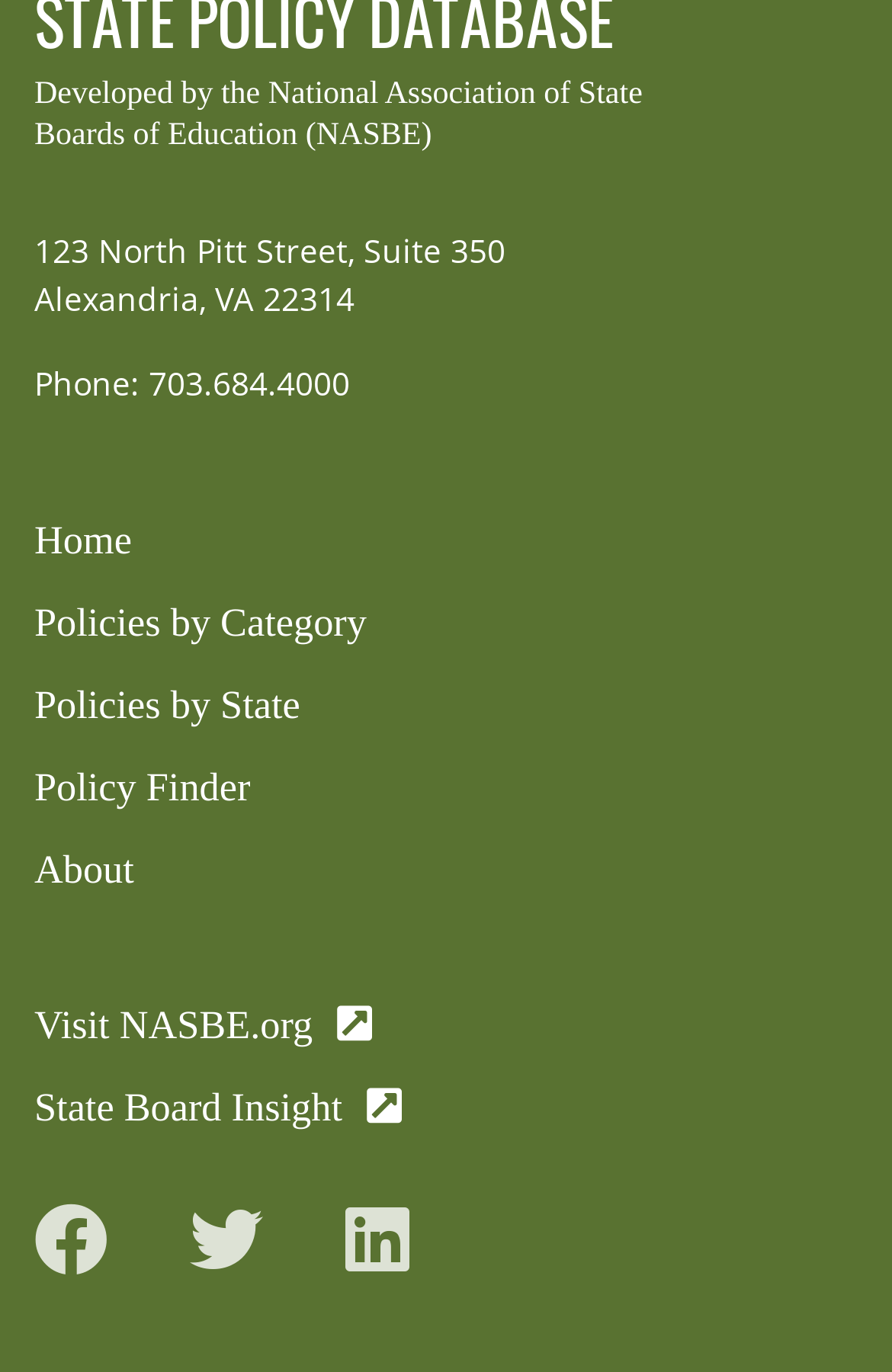Bounding box coordinates must be specified in the format (top-left x, top-left y, bottom-right x, bottom-right y). All values should be floating point numbers between 0 and 1. What are the bounding box coordinates of the UI element described as: financial fiascoes

None